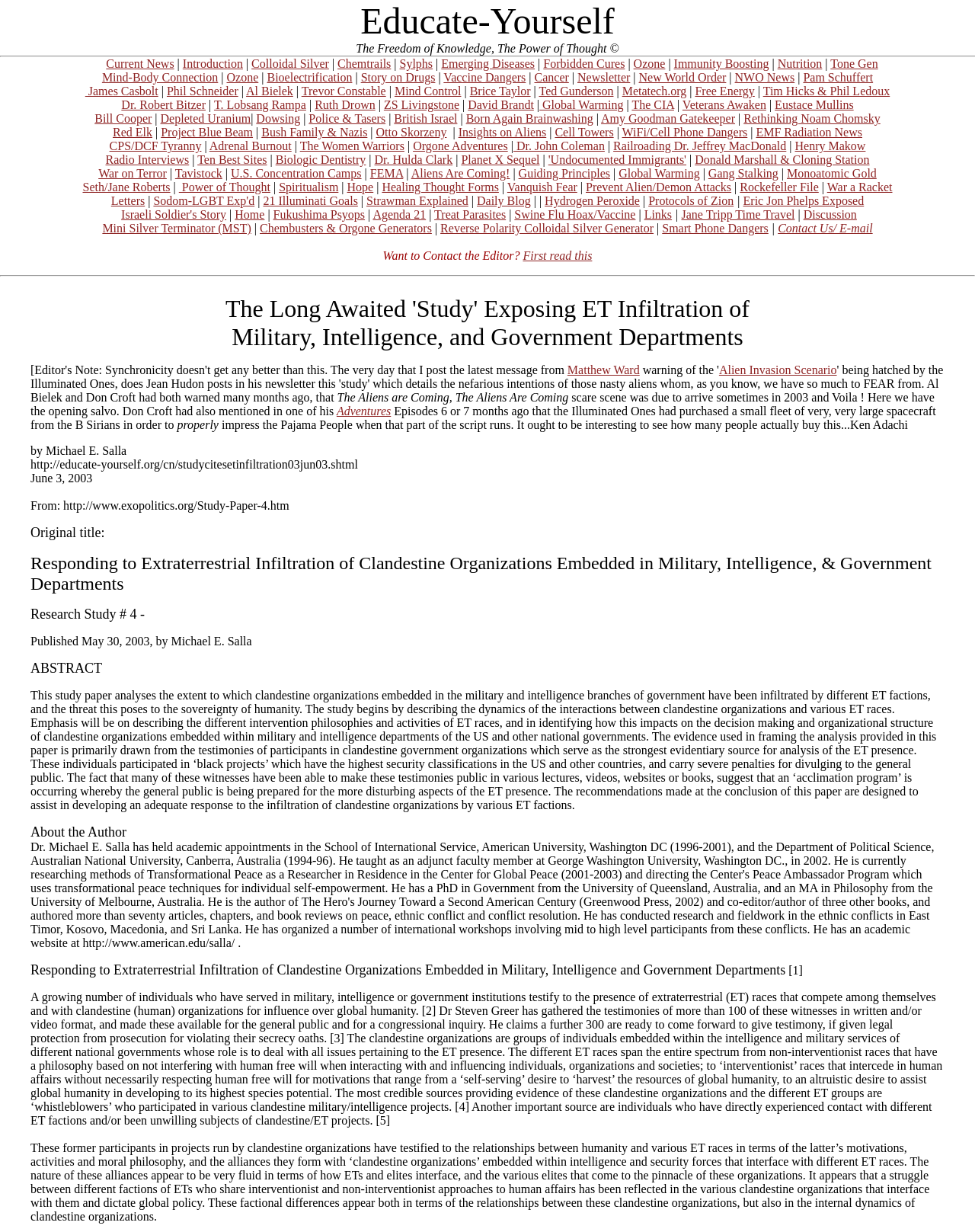Create a detailed narrative describing the layout and content of the webpage.

This webpage appears to be a portal for alternative therapies and conspiracy theories. At the top, there is a title "The Long Awaited 'Study' Exposing ET Infiltration of Military, Intelligence, and Government Departments" and a header with the text "Educate-Yourself" and a copyright notice.

Below the header, there is a table with a single row containing a long list of links to various topics, including alternative therapies like colloidal silver, ozone therapy, and nutritional therapies, as well as conspiracy theories related to emerging diseases, mind control, and the New World Order. The links are separated by vertical bars and are arranged horizontally across the page.

The list of links is quite extensive, with over 40 topics covered, including vaccine dangers, cancer, chemtrails, and free energy. There are also links to specific individuals, such as Pam Schuffert, James Casbolt, and Phil Schneider, who are likely associated with the alternative therapies and conspiracy theories promoted on the site.

Overall, the webpage appears to be a hub for individuals interested in alternative therapies and conspiracy theories, providing a wide range of topics and resources for those who are interested in exploring these areas.